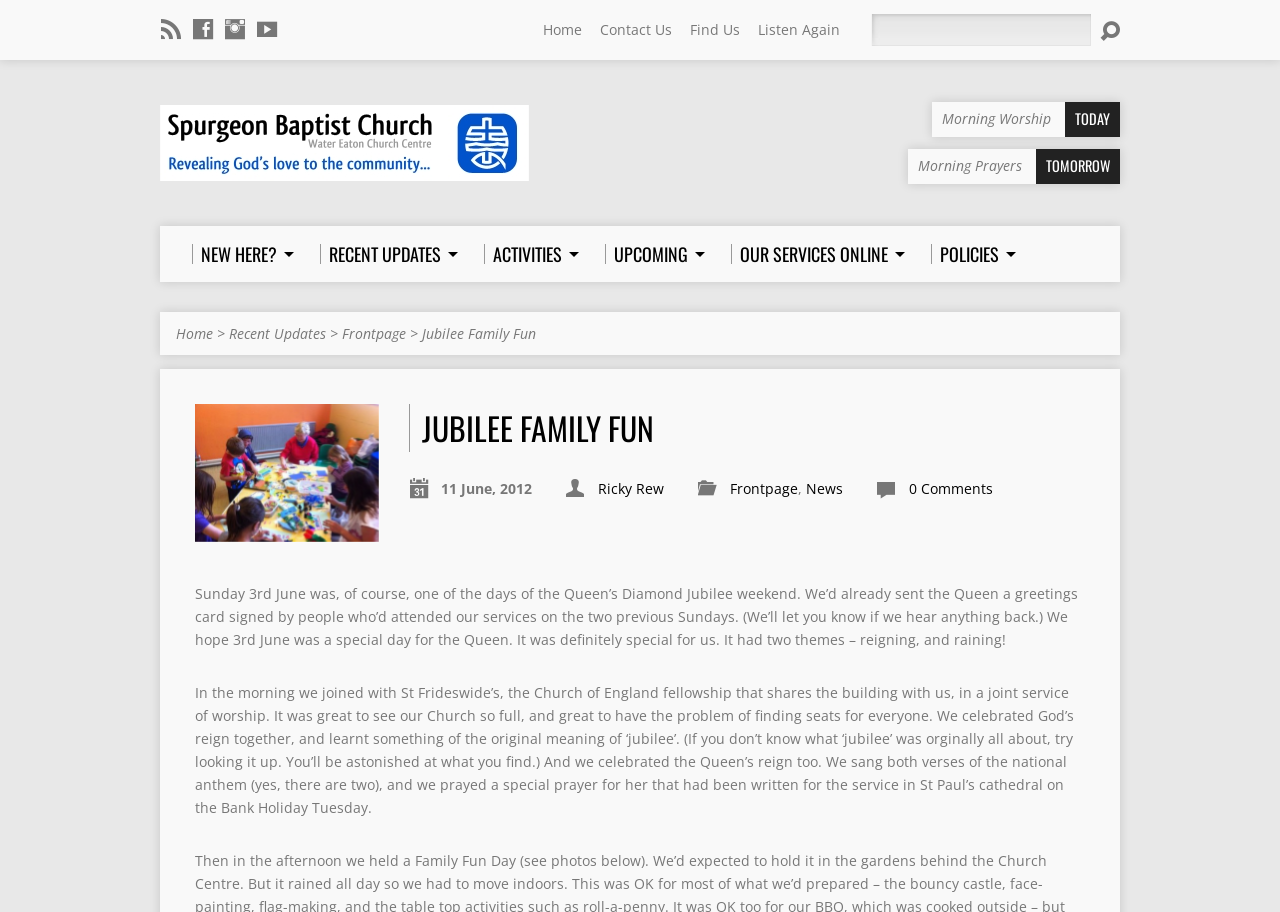How many links are in the top navigation bar?
Please answer the question as detailed as possible based on the image.

I counted the links in the top navigation bar, which are 'Home', 'Contact Us', 'Find Us', 'Listen Again', and the search icon. There are 5 links in total.